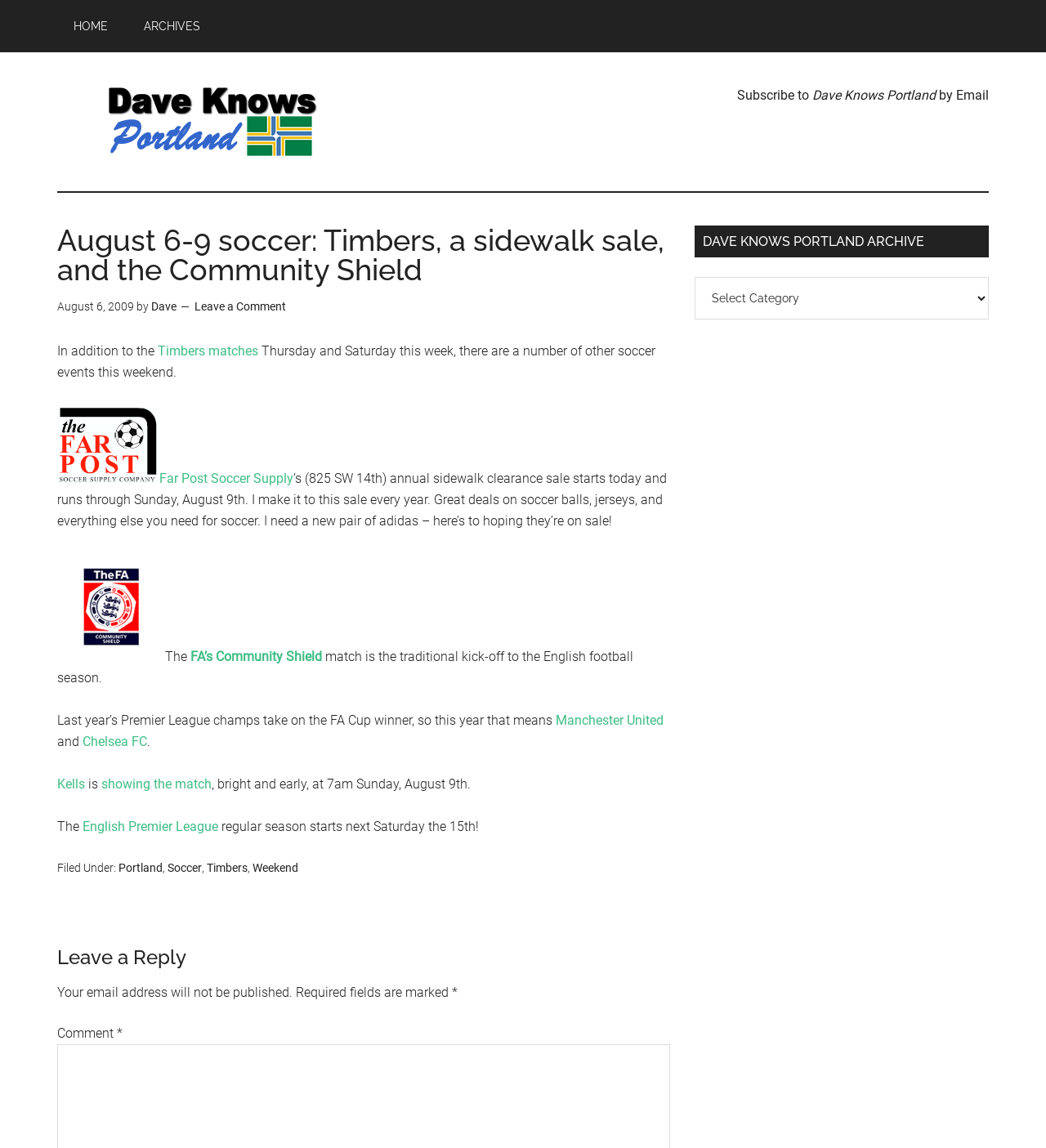What is the name of the soccer supply store having a sidewalk clearance sale?
Look at the image and answer with only one word or phrase.

Far Post Soccer Supply